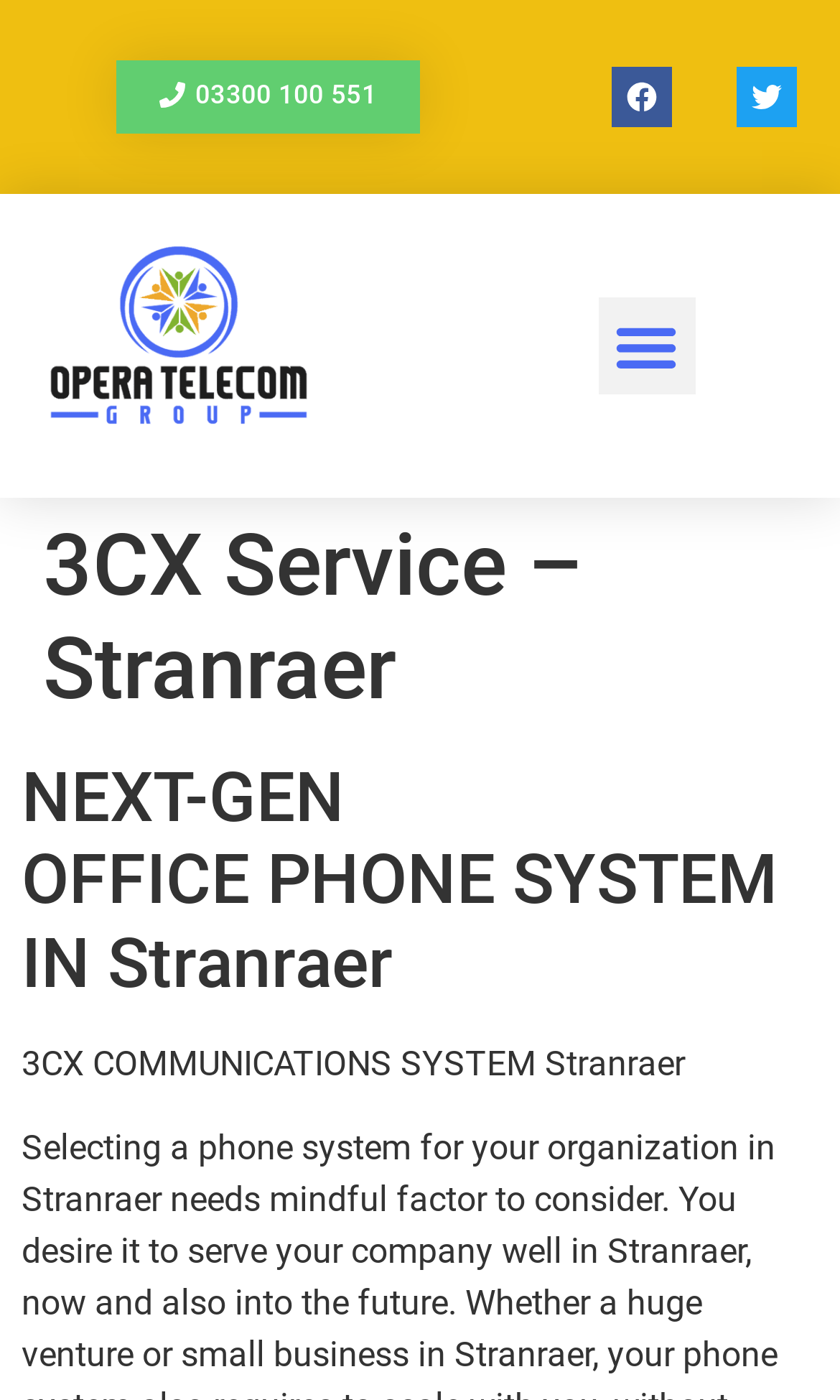Please answer the following question using a single word or phrase: 
What is the social media platform with a bird logo?

Twitter